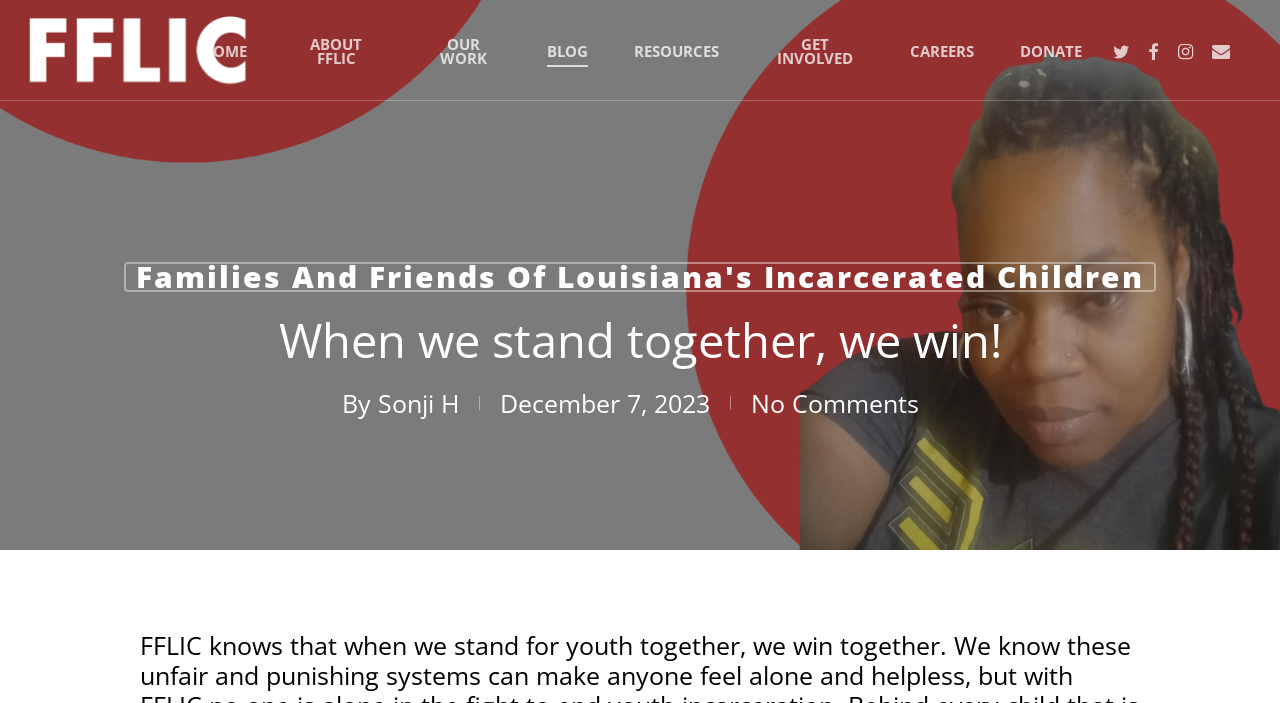Locate the bounding box coordinates of the item that should be clicked to fulfill the instruction: "go to home page".

[0.158, 0.062, 0.193, 0.082]